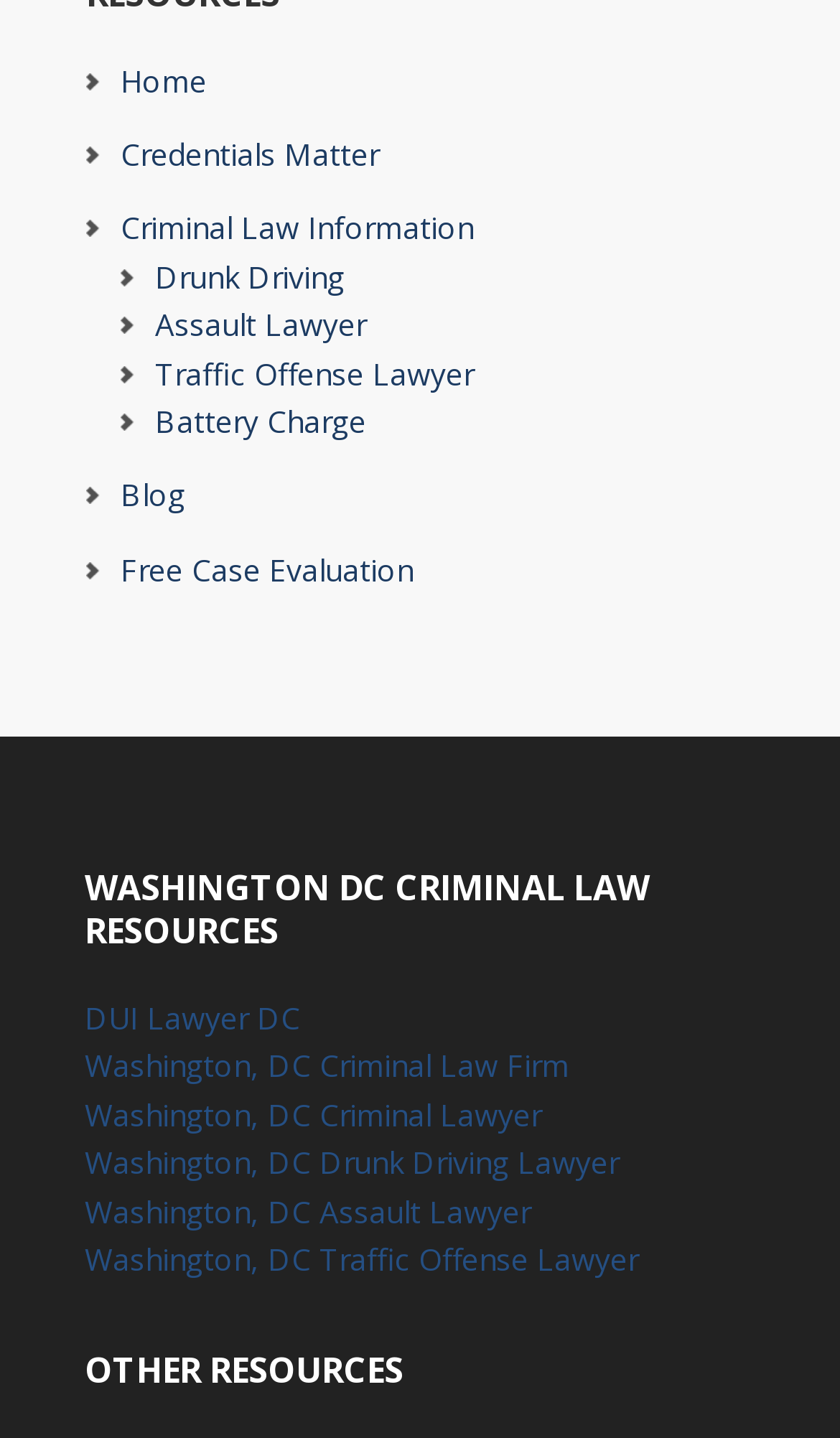Identify the coordinates of the bounding box for the element that must be clicked to accomplish the instruction: "Read about Criminal Law Information".

[0.144, 0.144, 0.564, 0.173]